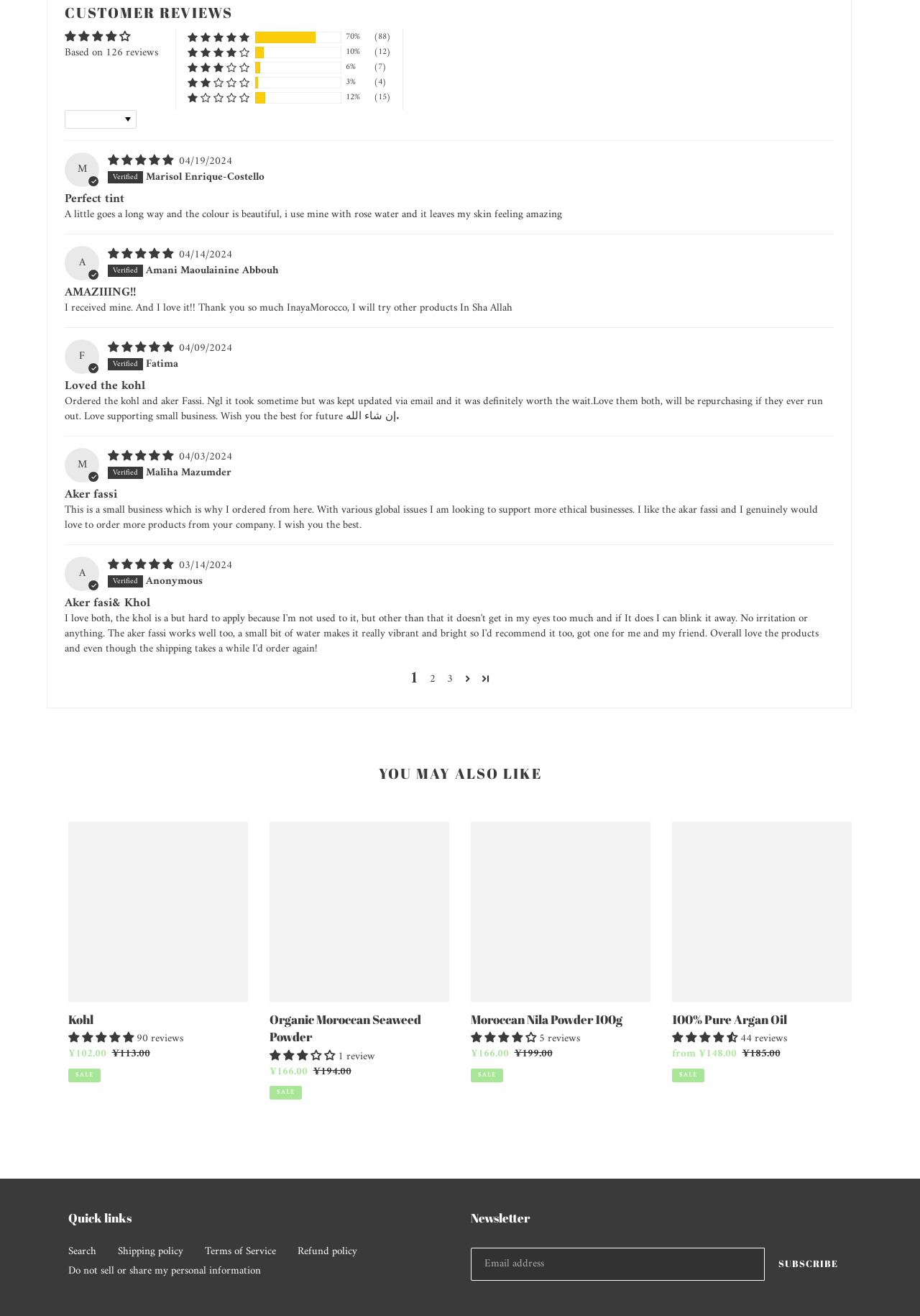Using the provided element description: "3", identify the bounding box coordinates. The coordinates should be four floats between 0 and 1 in the order [left, top, right, bottom].

[0.48, 0.476, 0.498, 0.488]